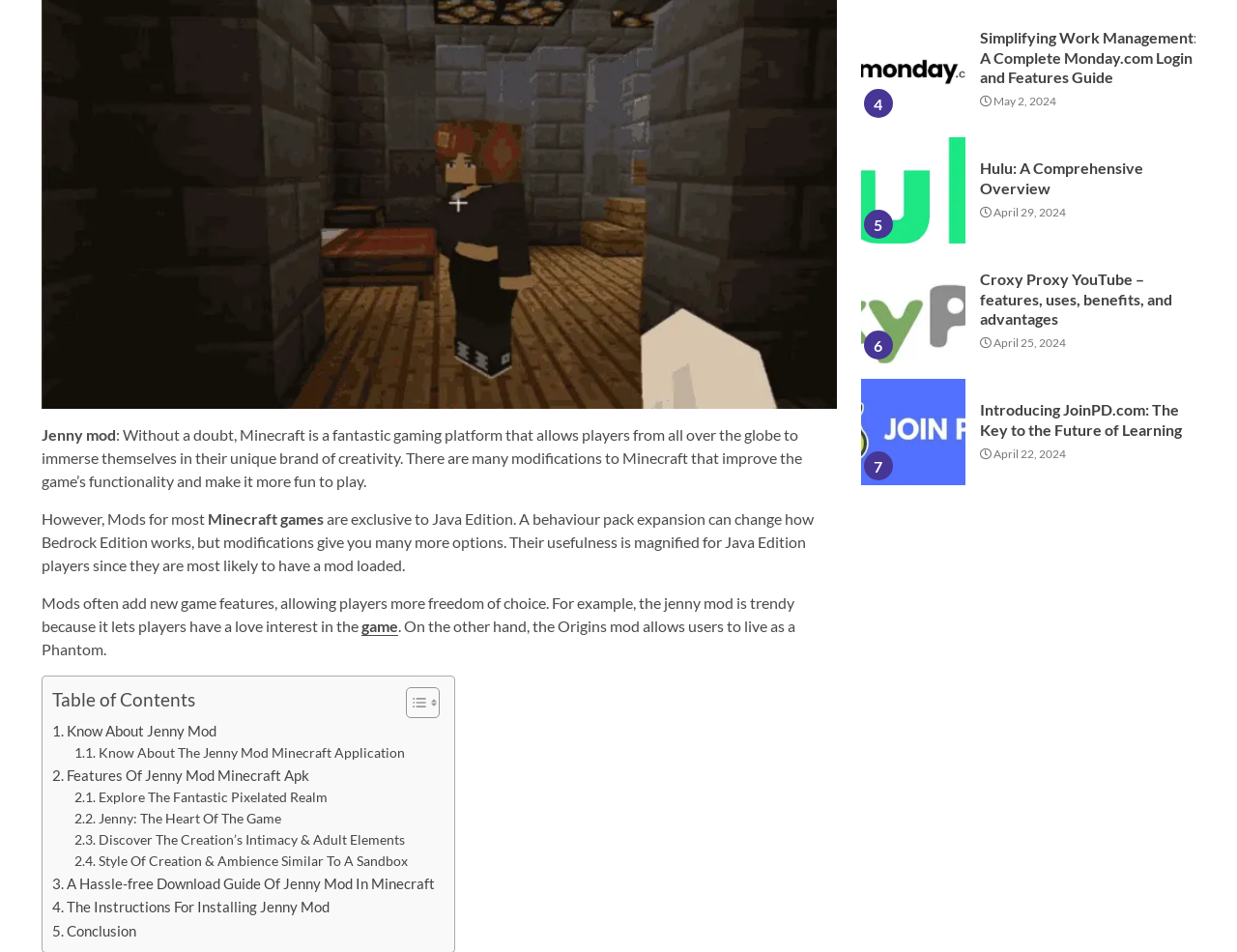Locate the UI element described as follows: "Conclusion". Return the bounding box coordinates as four float numbers between 0 and 1 in the order [left, top, right, bottom].

[0.042, 0.965, 0.11, 0.99]